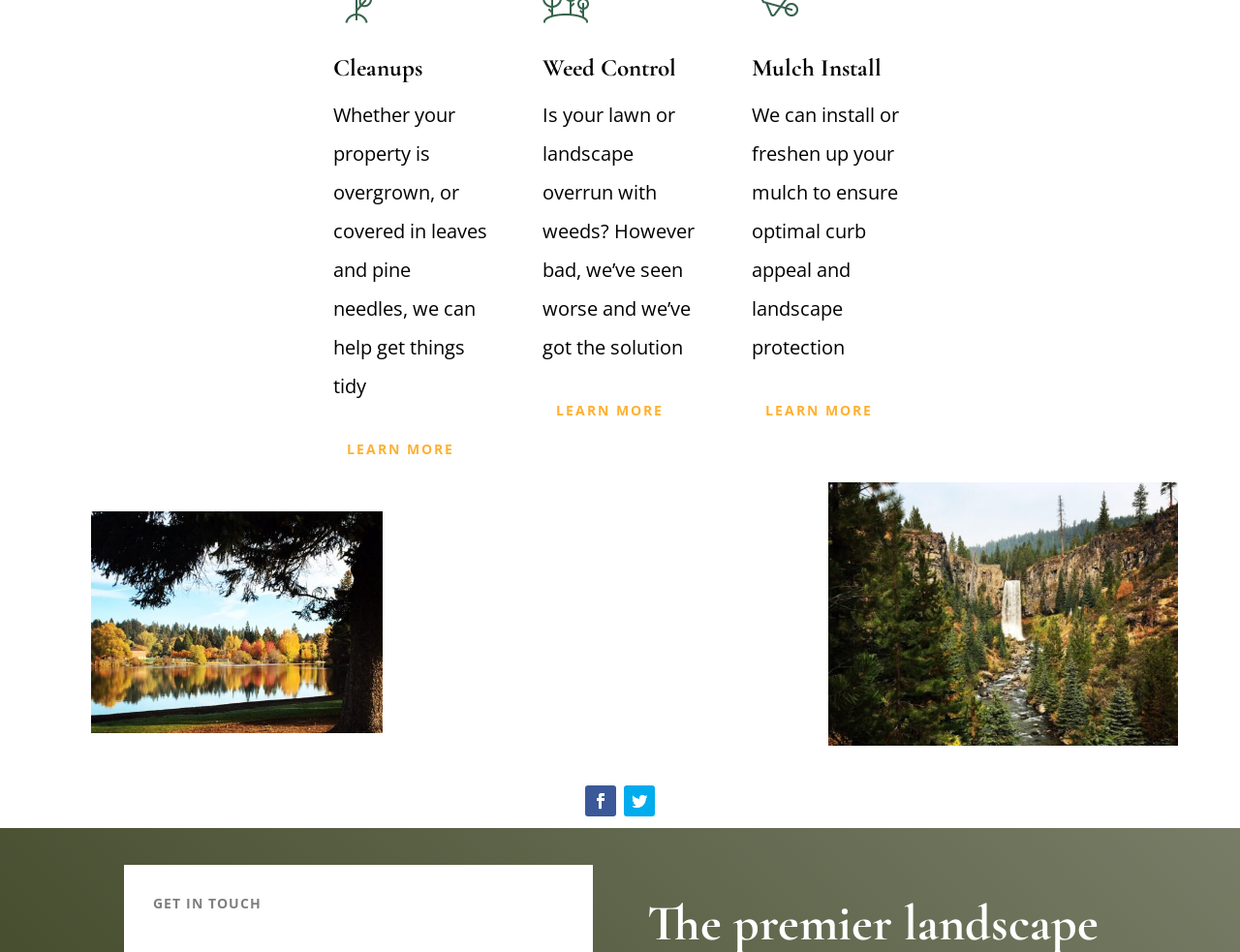Please answer the following question using a single word or phrase: 
What is the main service offered for overgrown properties?

Cleanups